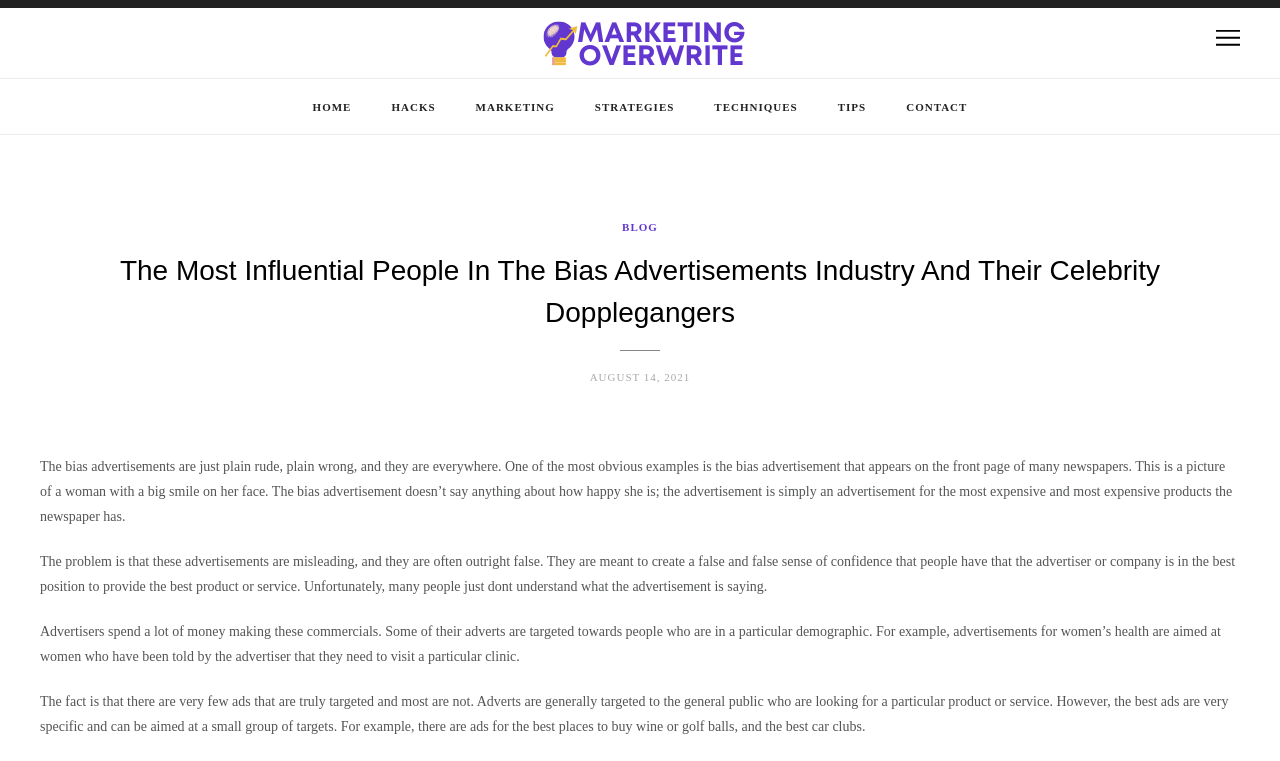Given the following UI element description: "alt="Marketing Overwrite"", find the bounding box coordinates in the webpage screenshot.

[0.402, 0.045, 0.598, 0.065]